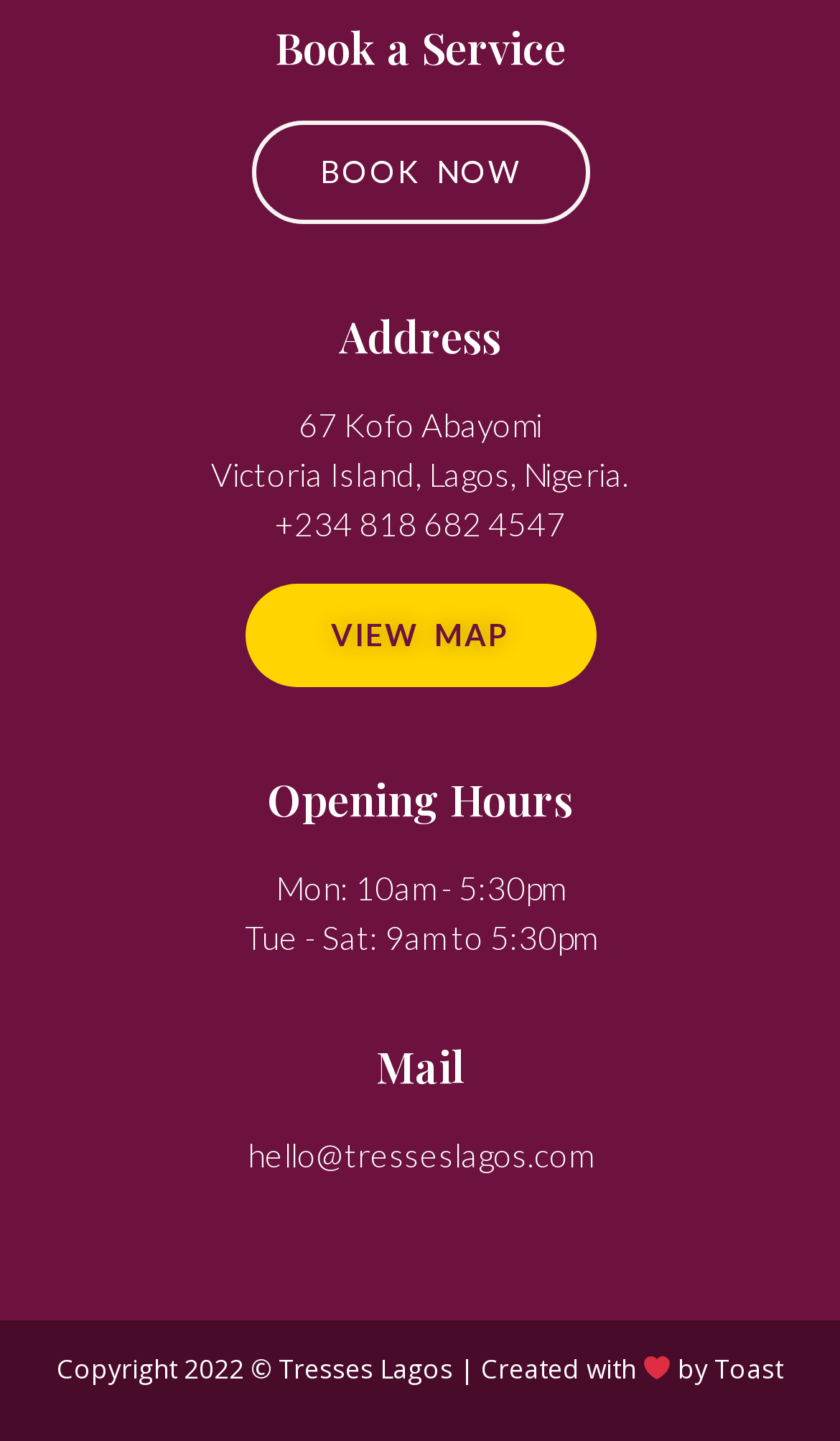For the element described, predict the bounding box coordinates as (top-left x, top-left y, bottom-right x, bottom-right y). All values should be between 0 and 1. Element description: BOOK NOW

[0.299, 0.084, 0.701, 0.156]